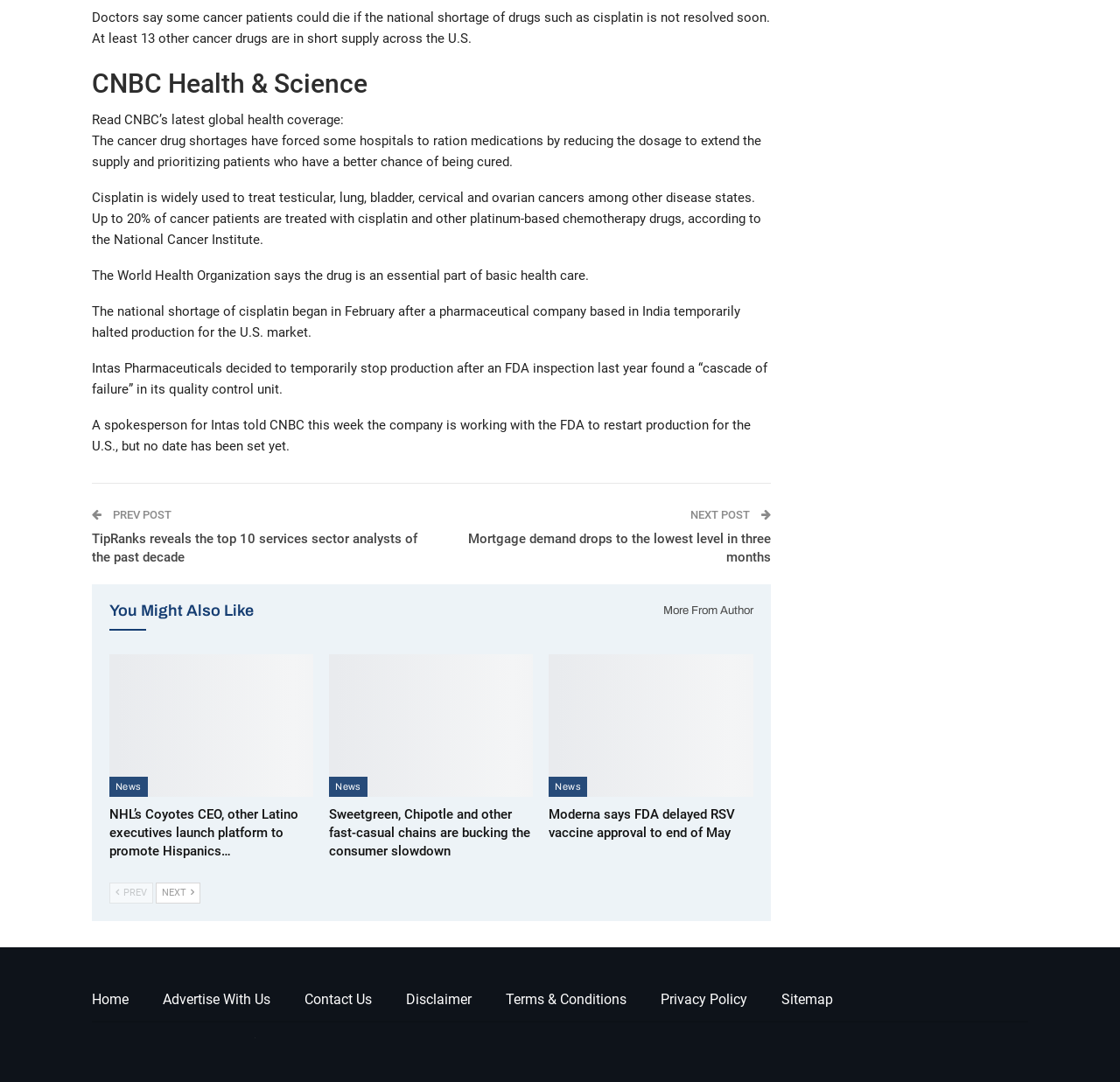Identify the bounding box coordinates for the UI element described as follows: You might also like. Use the format (top-left x, top-left y, bottom-right x, bottom-right y) and ensure all values are floating point numbers between 0 and 1.

[0.098, 0.557, 0.227, 0.572]